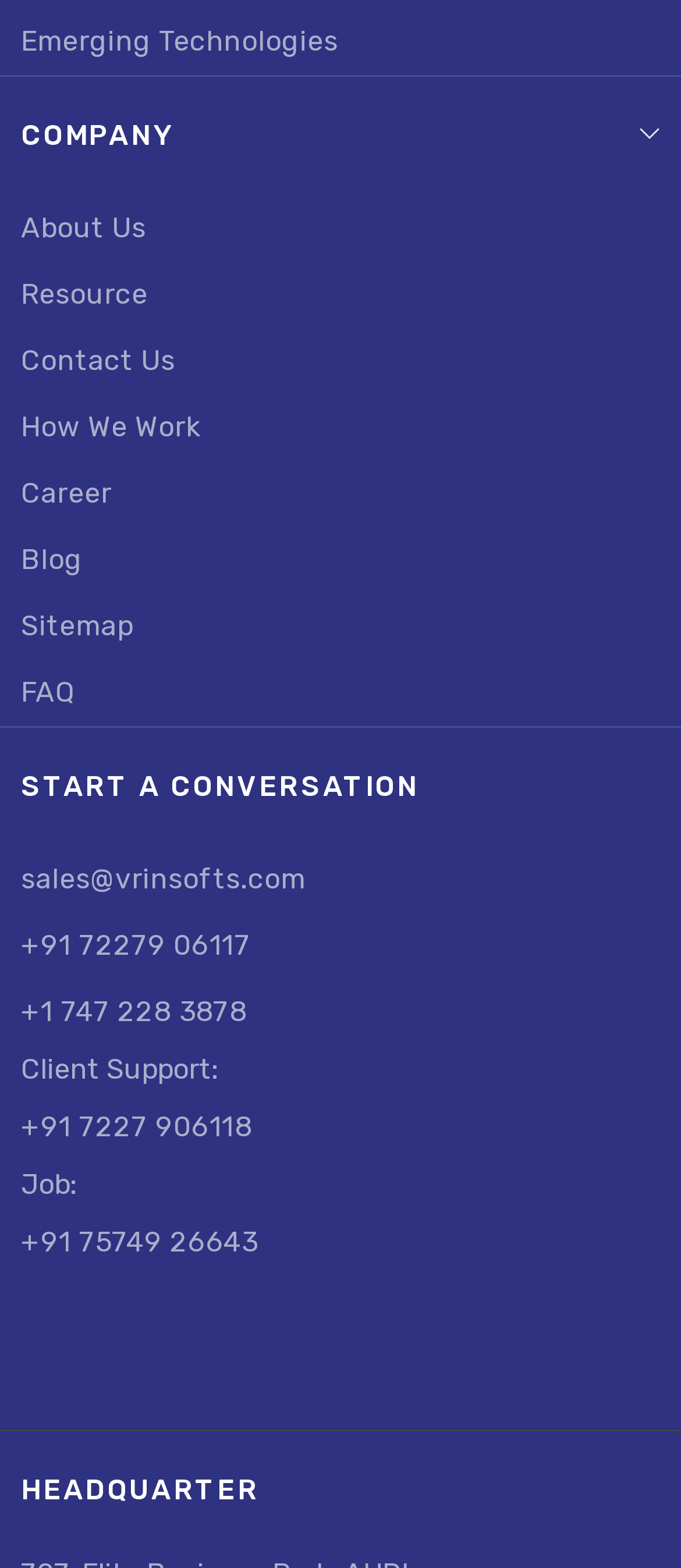Based on the element description: "Resource", identify the UI element and provide its bounding box coordinates. Use four float numbers between 0 and 1, [left, top, right, bottom].

[0.031, 0.167, 0.217, 0.209]